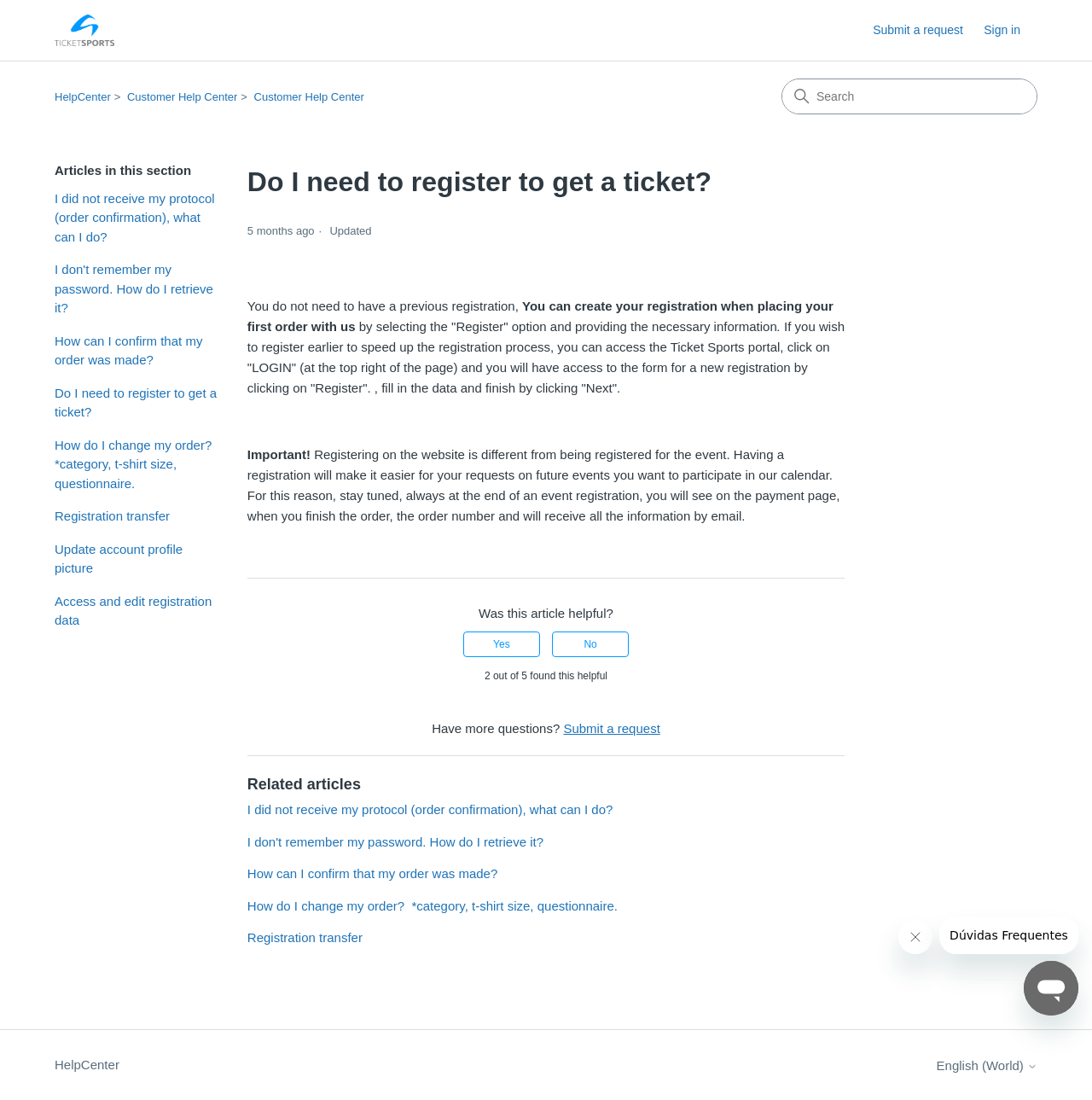Identify the bounding box coordinates of the clickable section necessary to follow the following instruction: "Read 'Do I need to register to get a ticket?' article". The coordinates should be presented as four float numbers from 0 to 1, i.e., [left, top, right, bottom].

[0.226, 0.147, 0.774, 0.226]